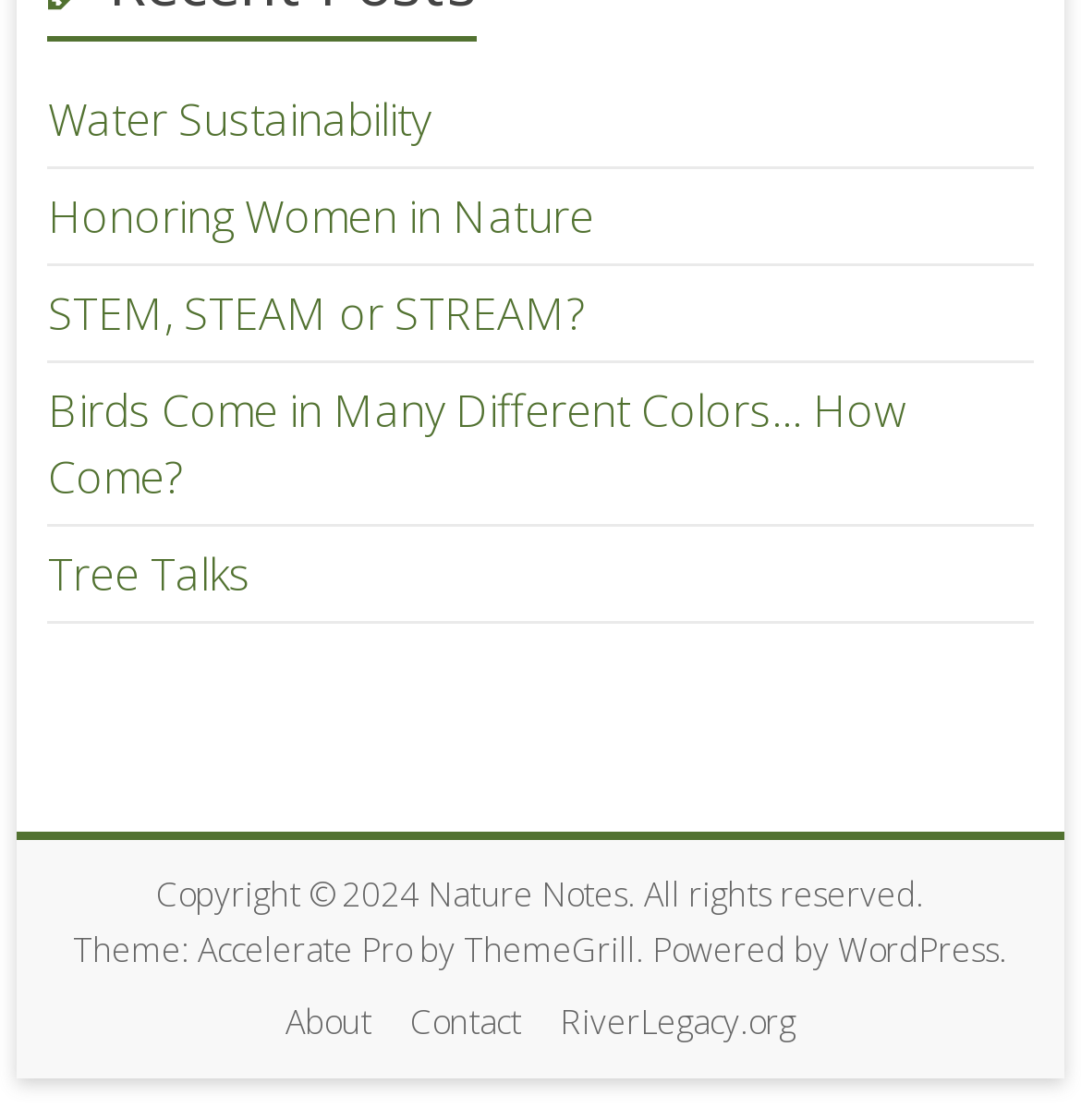Please answer the following question using a single word or phrase: 
What is the platform that powers the website?

WordPress